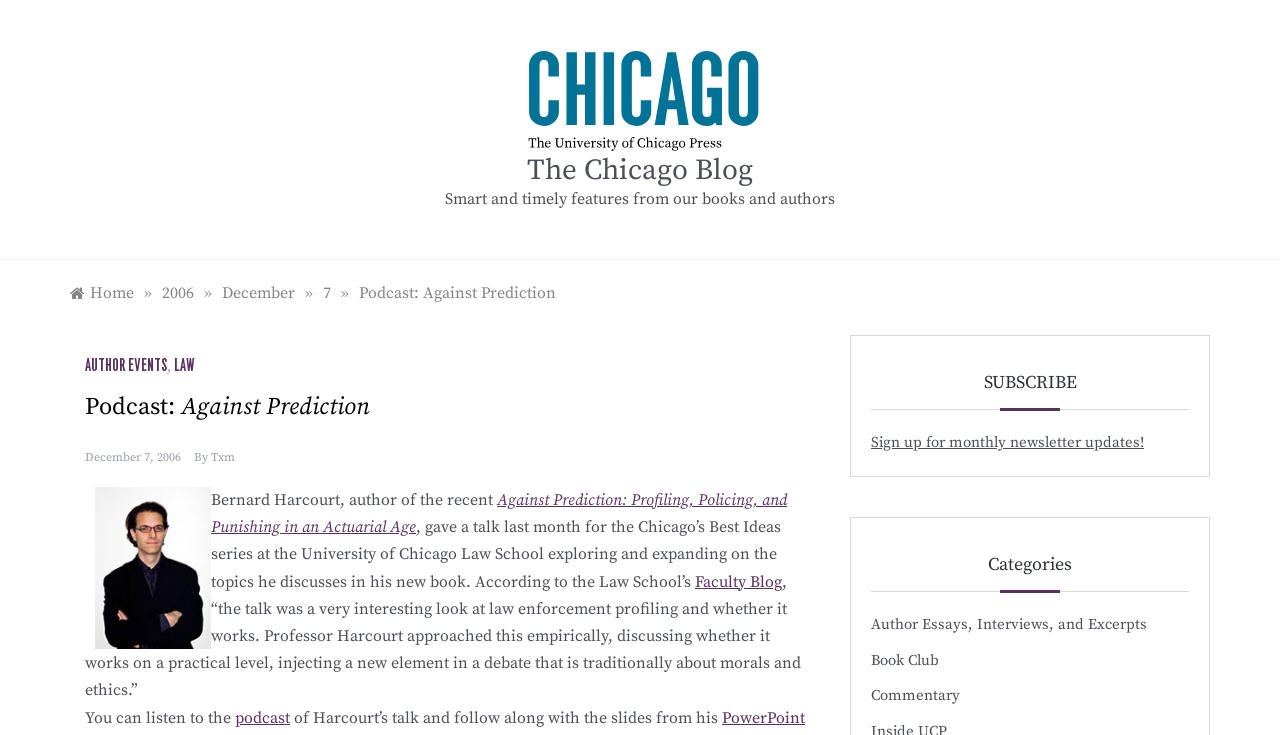Provide a short answer using a single word or phrase for the following question: 
What can you do with the slides from Bernard Harcourt's talk?

Follow along